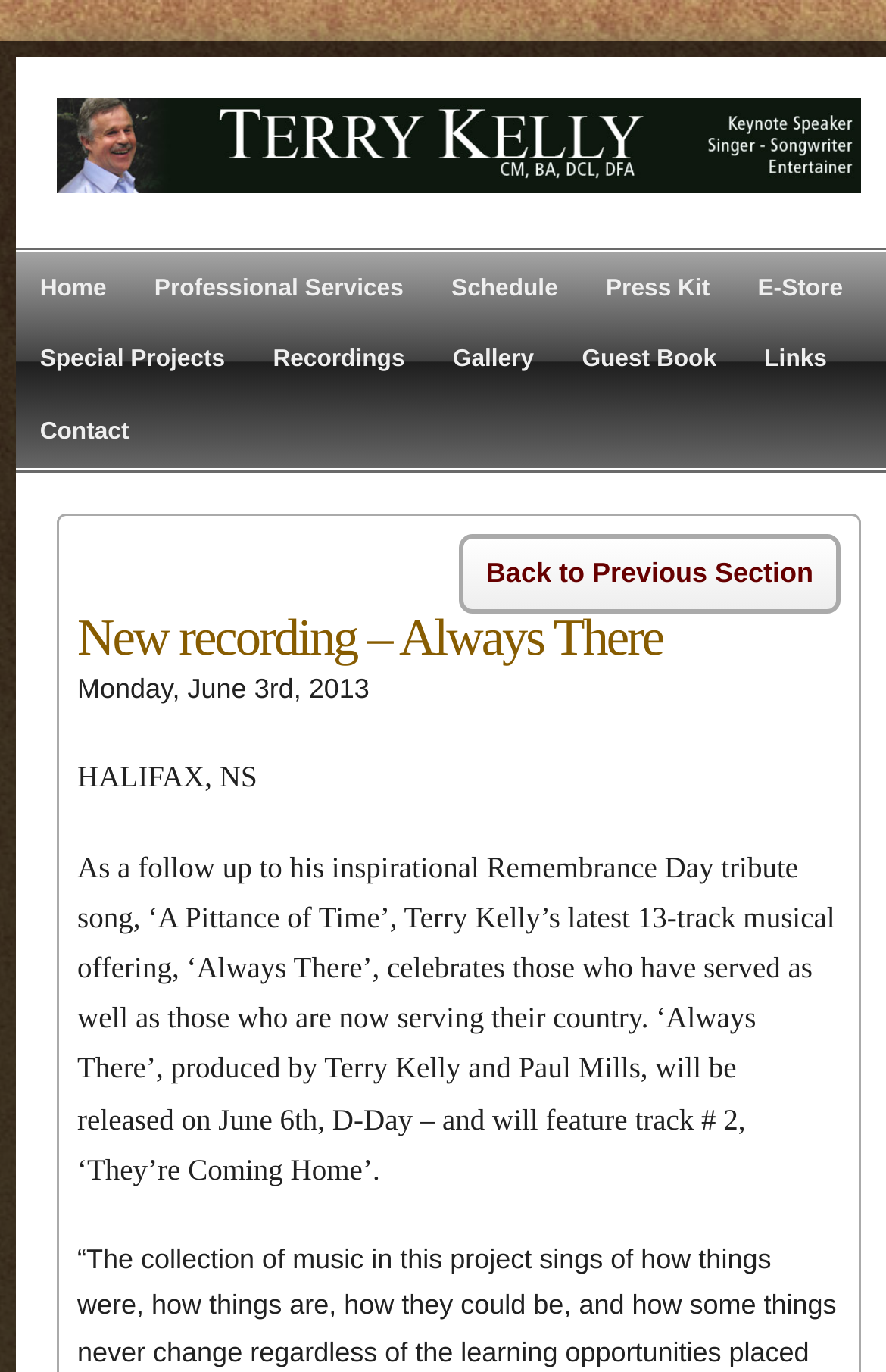Given the element description, predict the bounding box coordinates in the format (top-left x, top-left y, bottom-right x, bottom-right y). Make sure all values are between 0 and 1. Here is the element description: Special Projects

[0.018, 0.237, 0.281, 0.289]